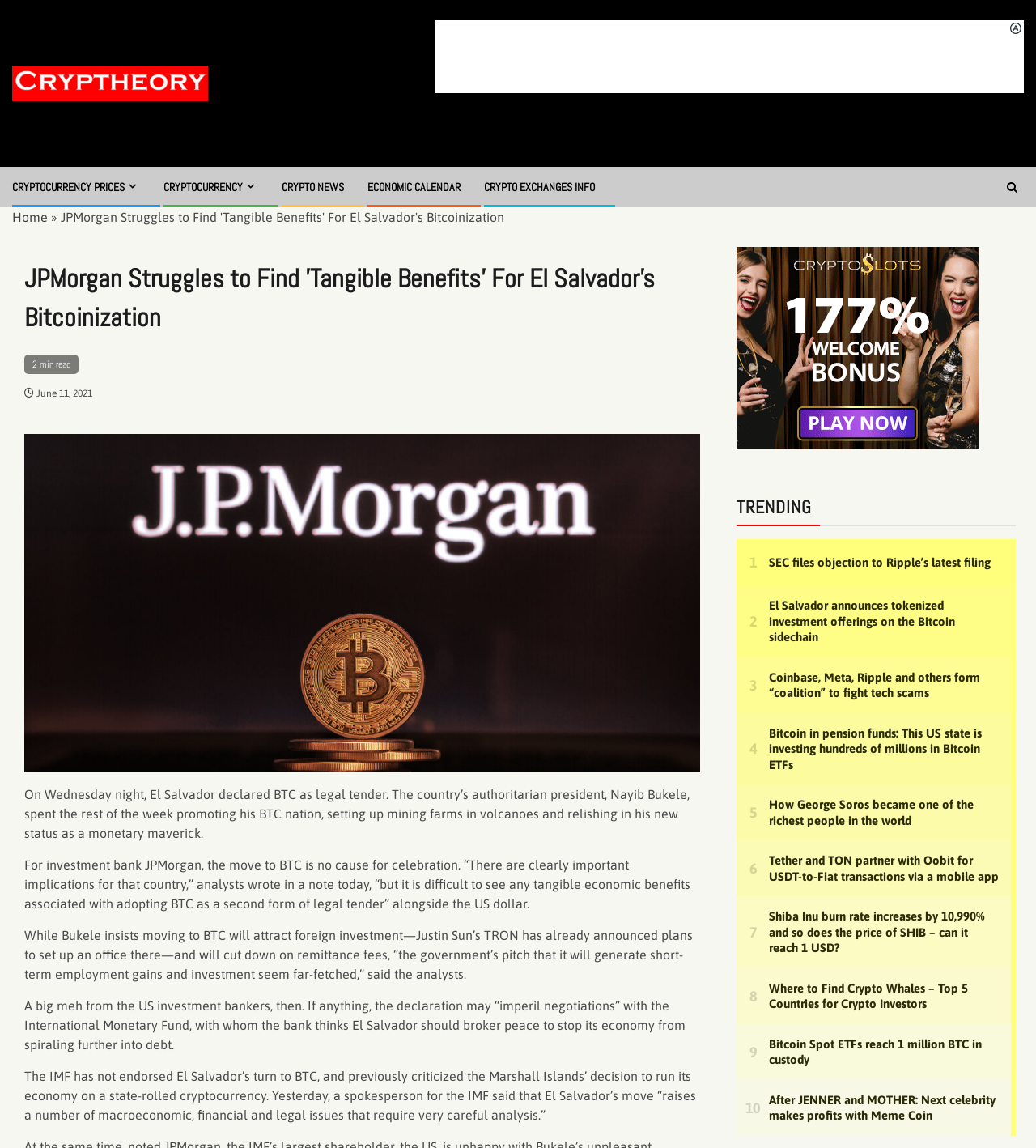Find the bounding box coordinates of the element's region that should be clicked in order to follow the given instruction: "Click on the 'CRYPTO EXCHANGES INFO' link". The coordinates should consist of four float numbers between 0 and 1, i.e., [left, top, right, bottom].

[0.467, 0.157, 0.574, 0.169]